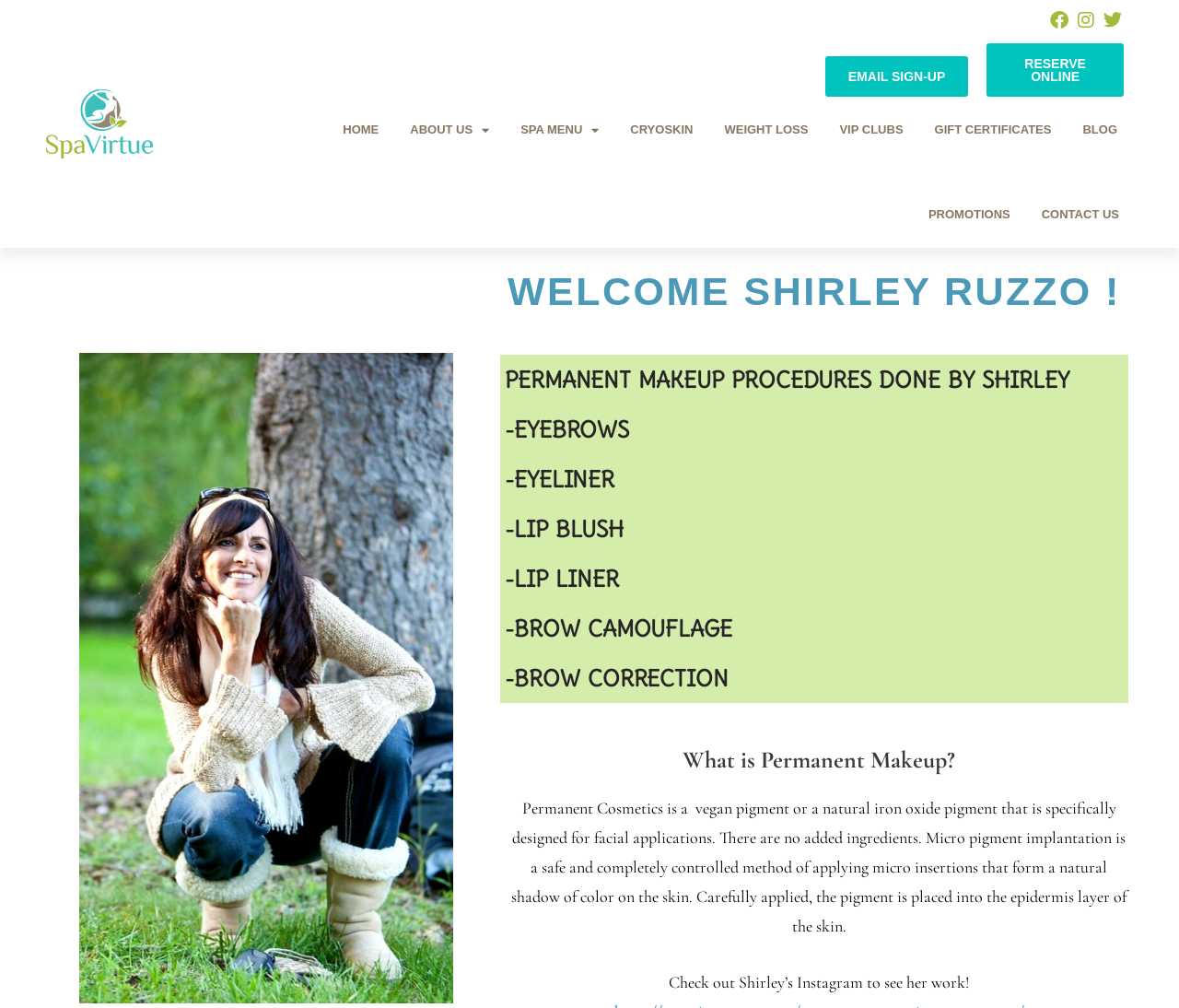What is the topic of the blog mentioned on the webpage?
Answer the question with a single word or phrase derived from the image.

Not specified